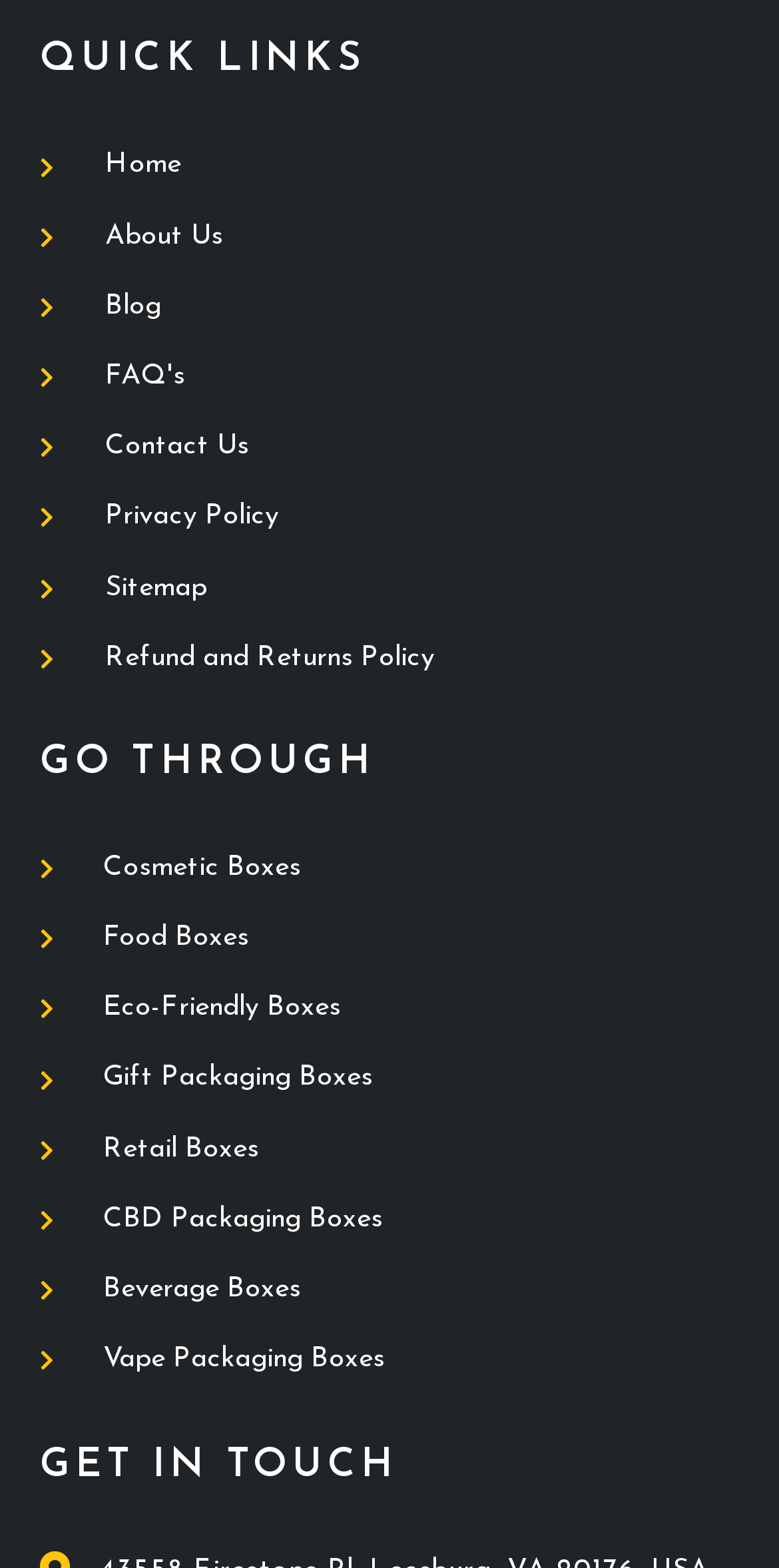Please determine the bounding box coordinates of the element to click in order to execute the following instruction: "view cosmetic boxes". The coordinates should be four float numbers between 0 and 1, specified as [left, top, right, bottom].

[0.051, 0.537, 0.949, 0.57]